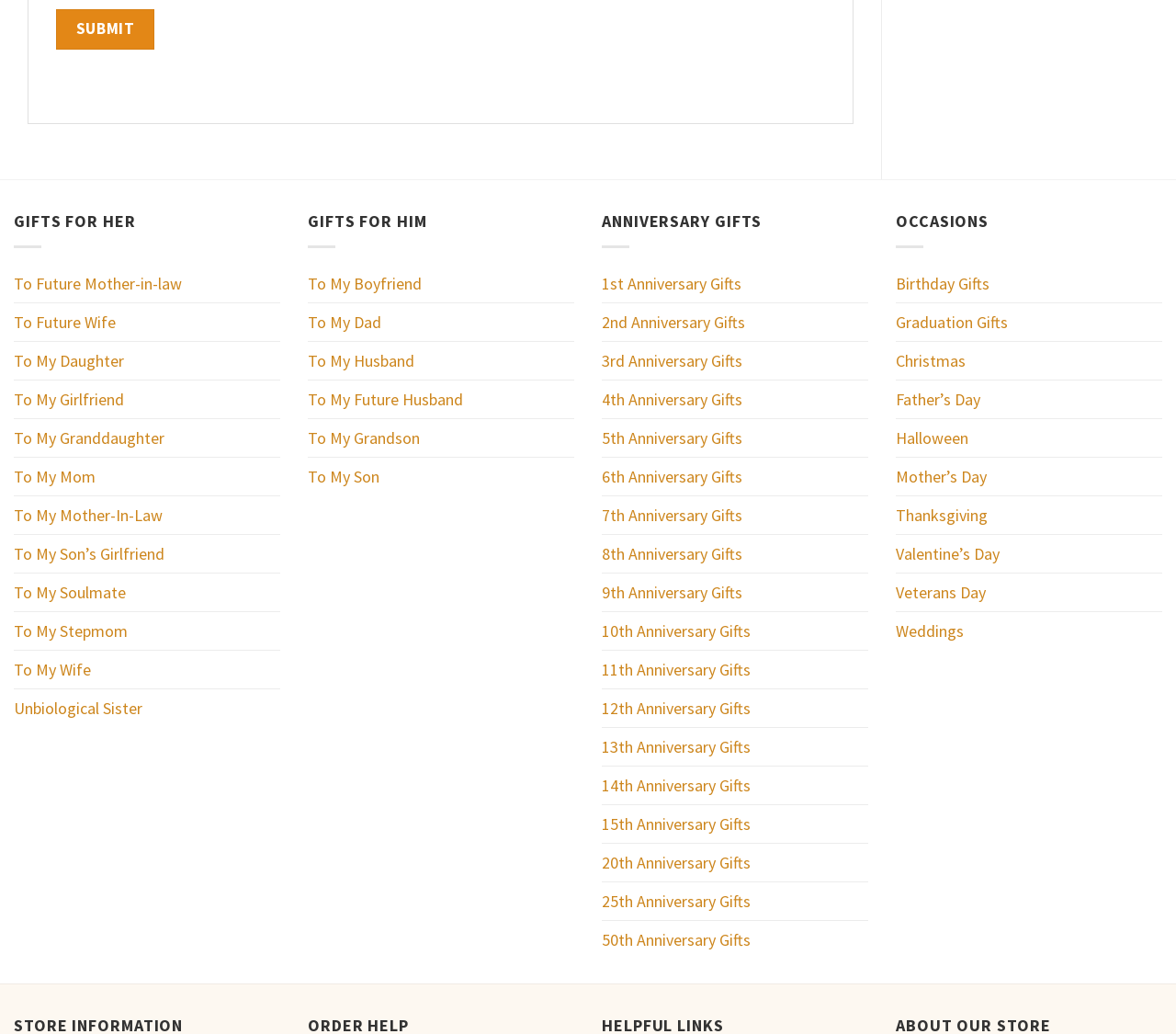Locate the bounding box coordinates of the area you need to click to fulfill this instruction: 'Go to 'To My Wife' gifts'. The coordinates must be in the form of four float numbers ranging from 0 to 1: [left, top, right, bottom].

[0.012, 0.629, 0.077, 0.665]